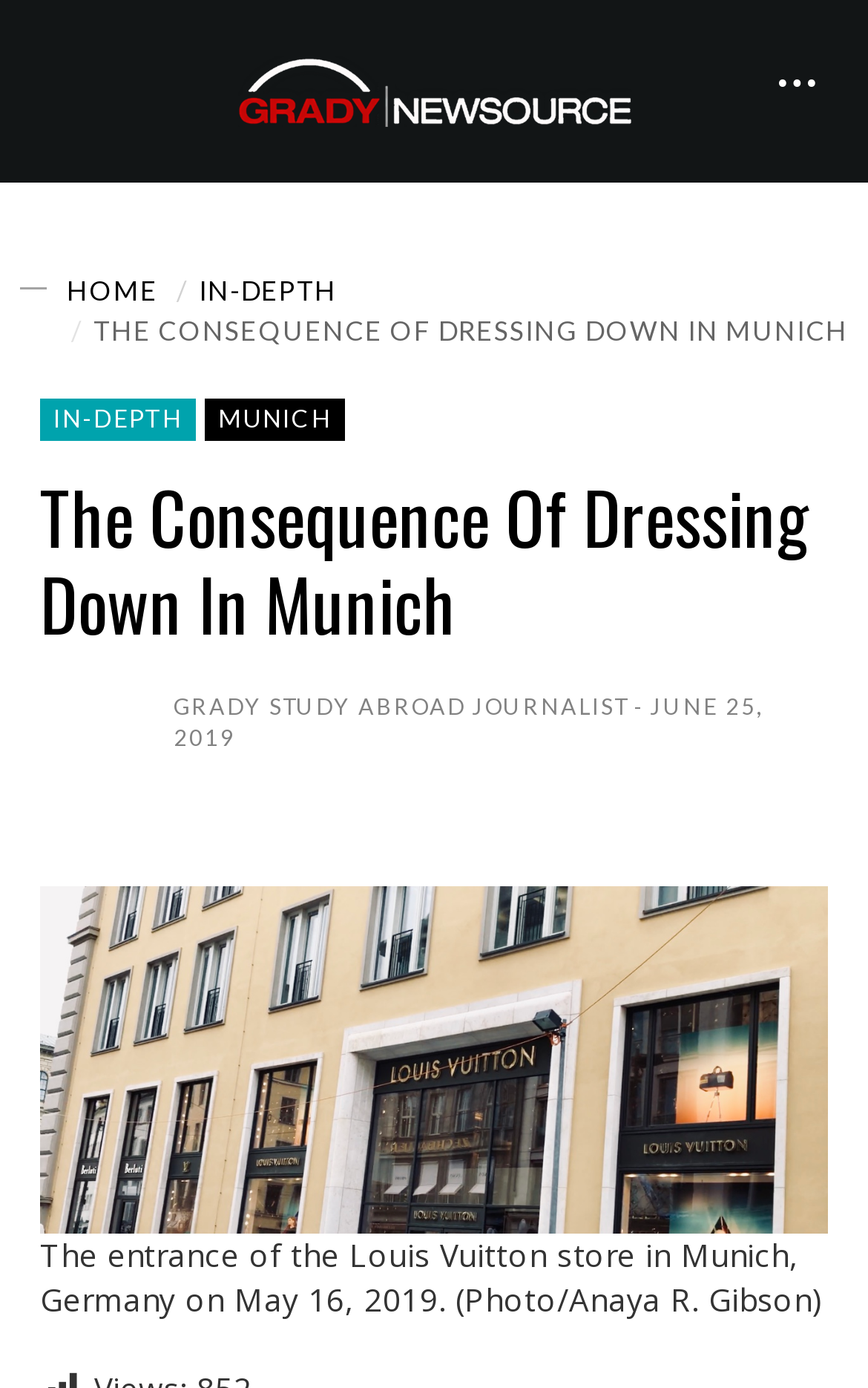Who took the photo?
Using the screenshot, give a one-word or short phrase answer.

Anaya R. Gibson